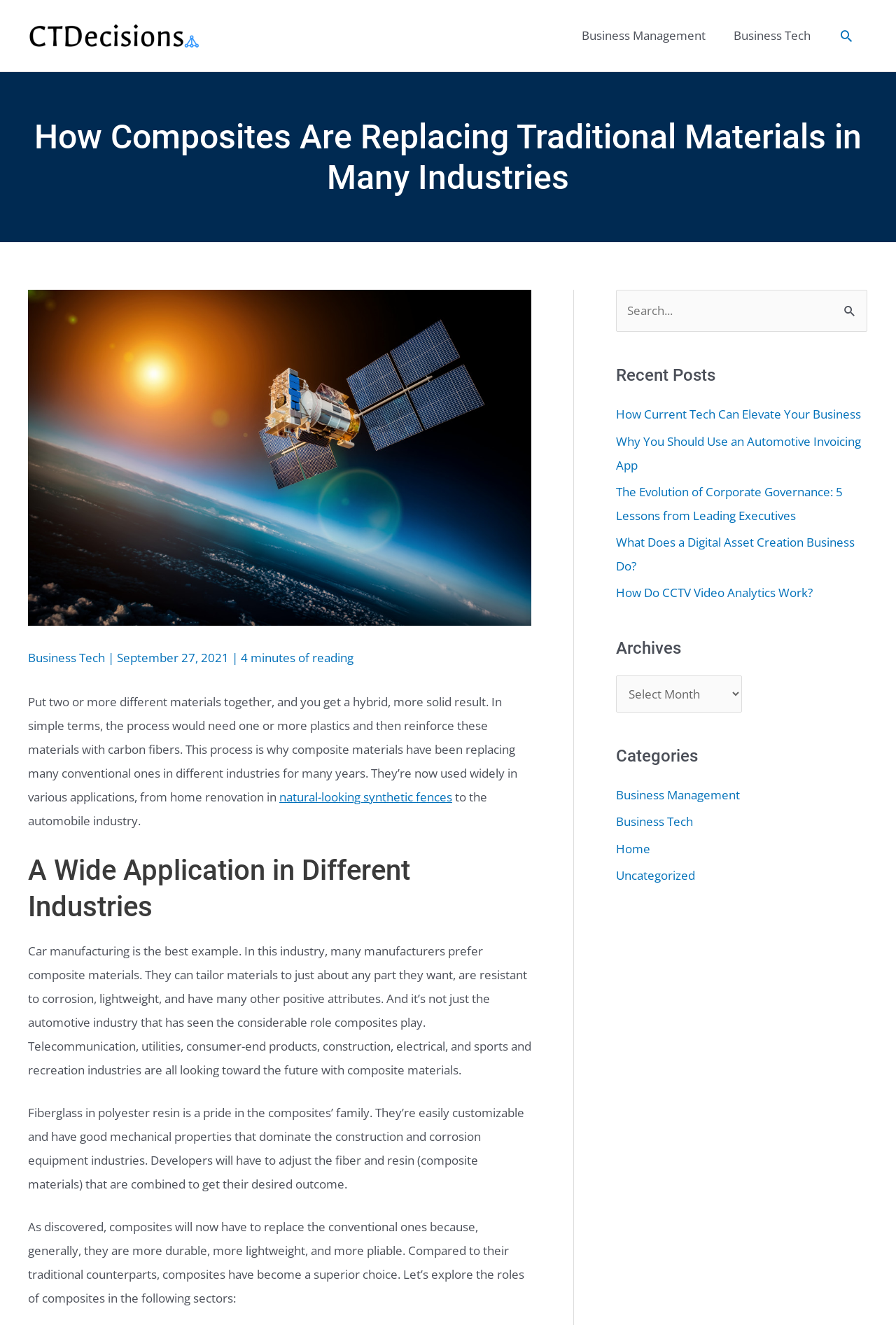Given the description of a UI element: "Search", identify the bounding box coordinates of the matching element in the webpage screenshot.

[0.936, 0.021, 0.953, 0.033]